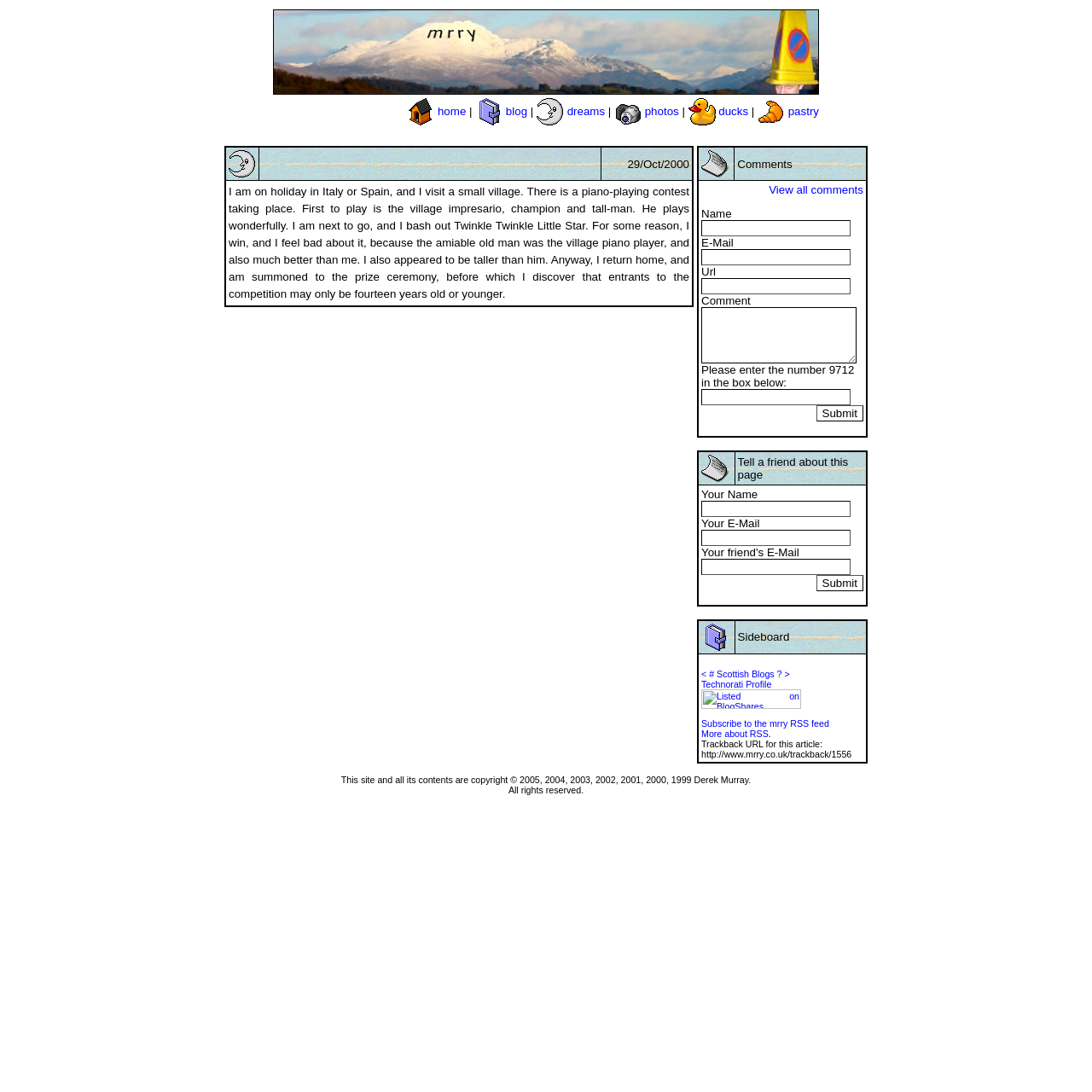Please find the bounding box coordinates of the clickable region needed to complete the following instruction: "submit the comment". The bounding box coordinates must consist of four float numbers between 0 and 1, i.e., [left, top, right, bottom].

[0.747, 0.371, 0.791, 0.386]